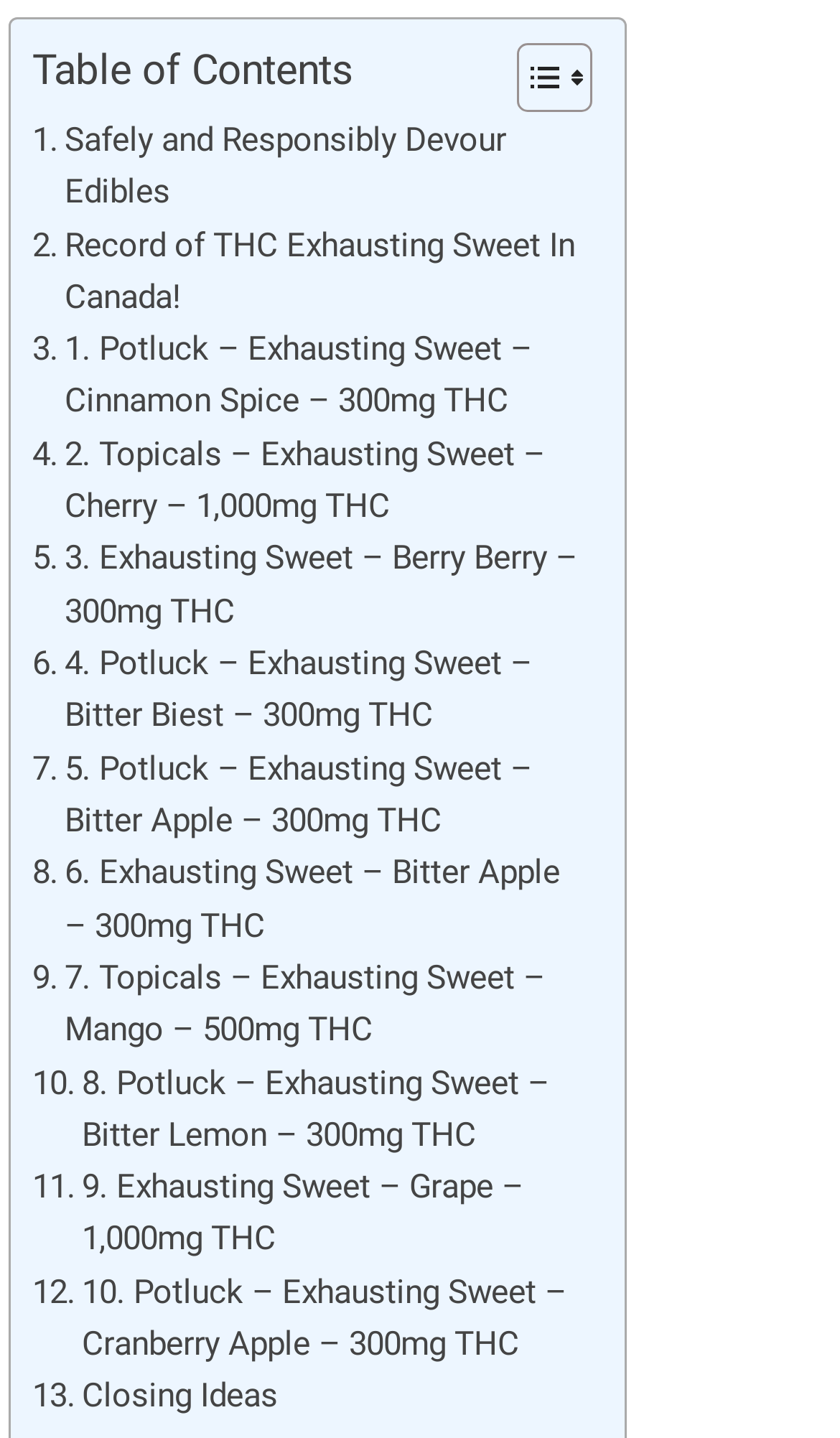What is the theme of the webpage?
Based on the image, give a one-word or short phrase answer.

THC Edibles